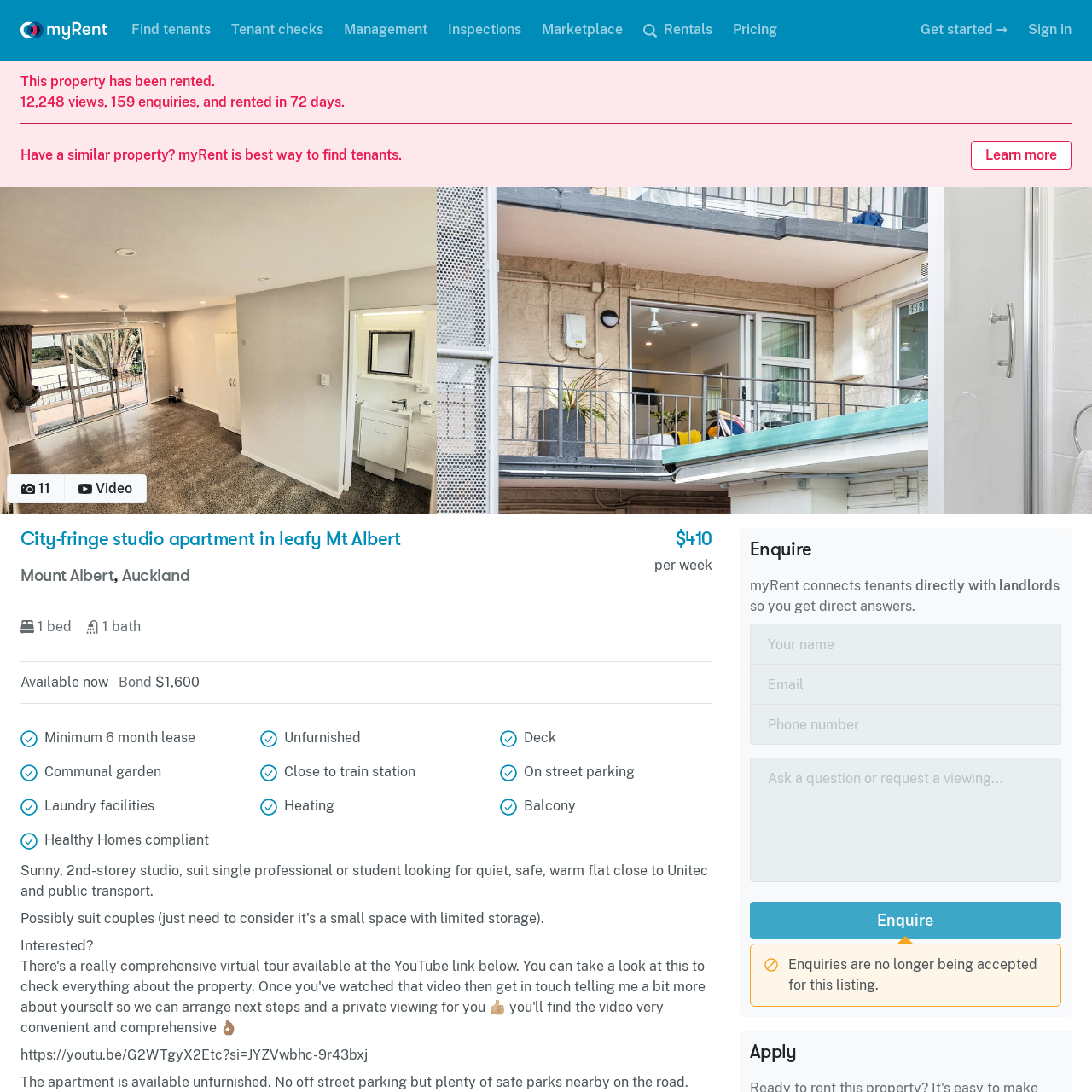Inspect the image surrounded by the red boundary and answer the following question in detail, basing your response on the visual elements of the image: 
What is the weekly rent for the apartment?

The weekly rent for the apartment can be found in the caption, which states that the apartment is available for $410 per week.